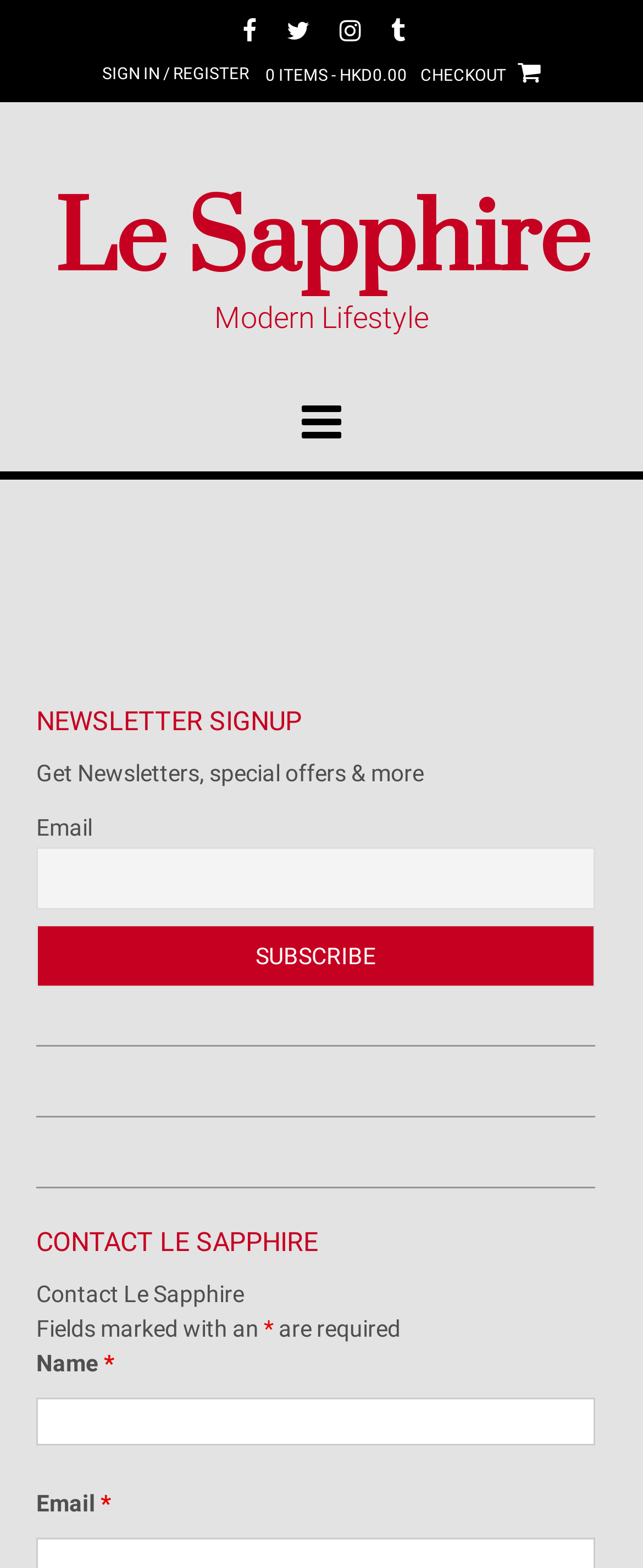Answer briefly with one word or phrase:
What is the function of the link 'SIGN IN / REGISTER'?

Login or create account